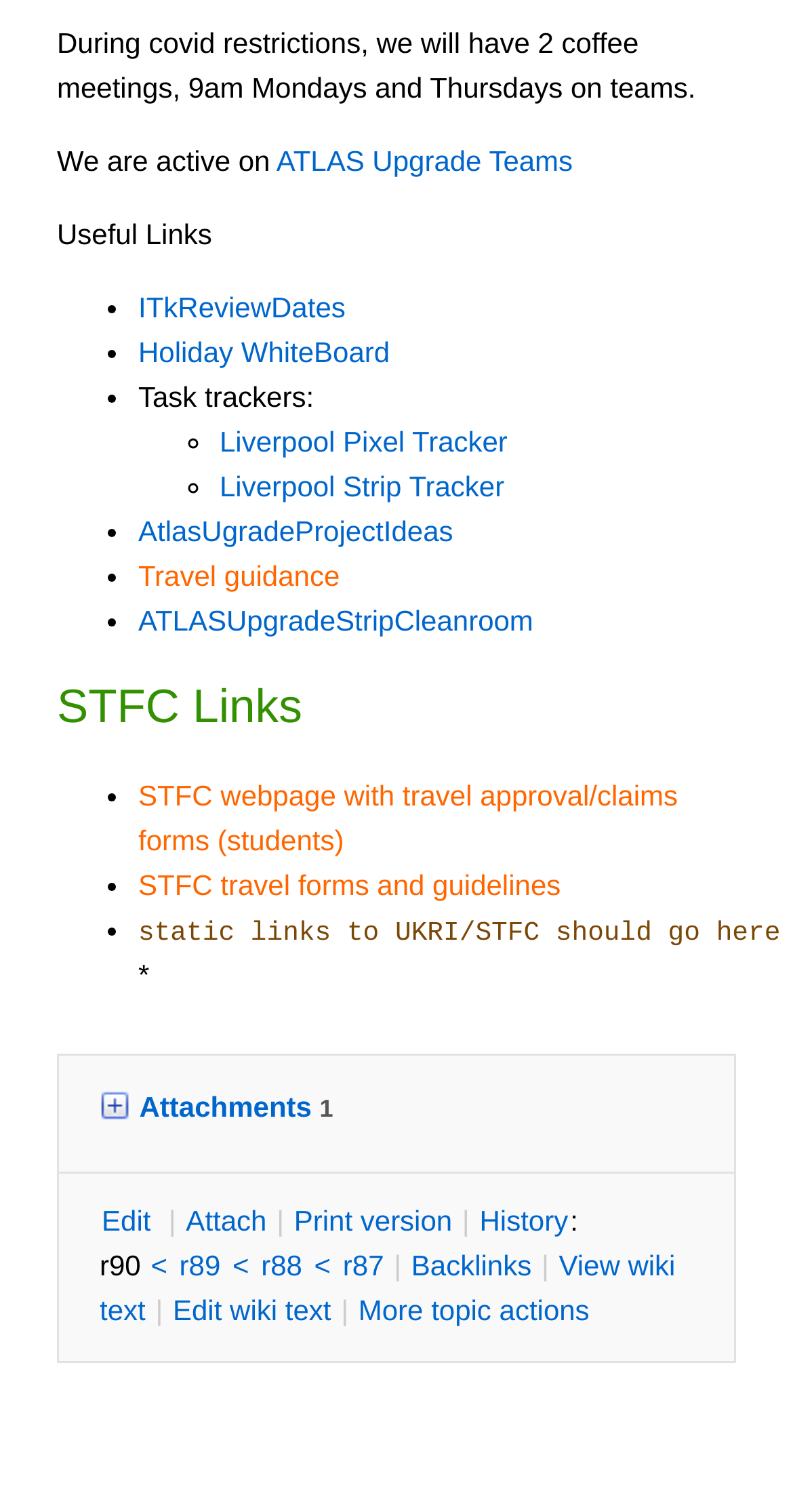Specify the bounding box coordinates for the region that must be clicked to perform the given instruction: "Click on ATLAS Upgrade Teams".

[0.349, 0.095, 0.722, 0.117]